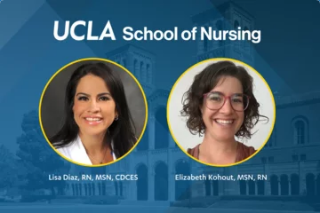What is the background of the image?
Look at the image and answer the question with a single word or phrase.

UCLA architecture